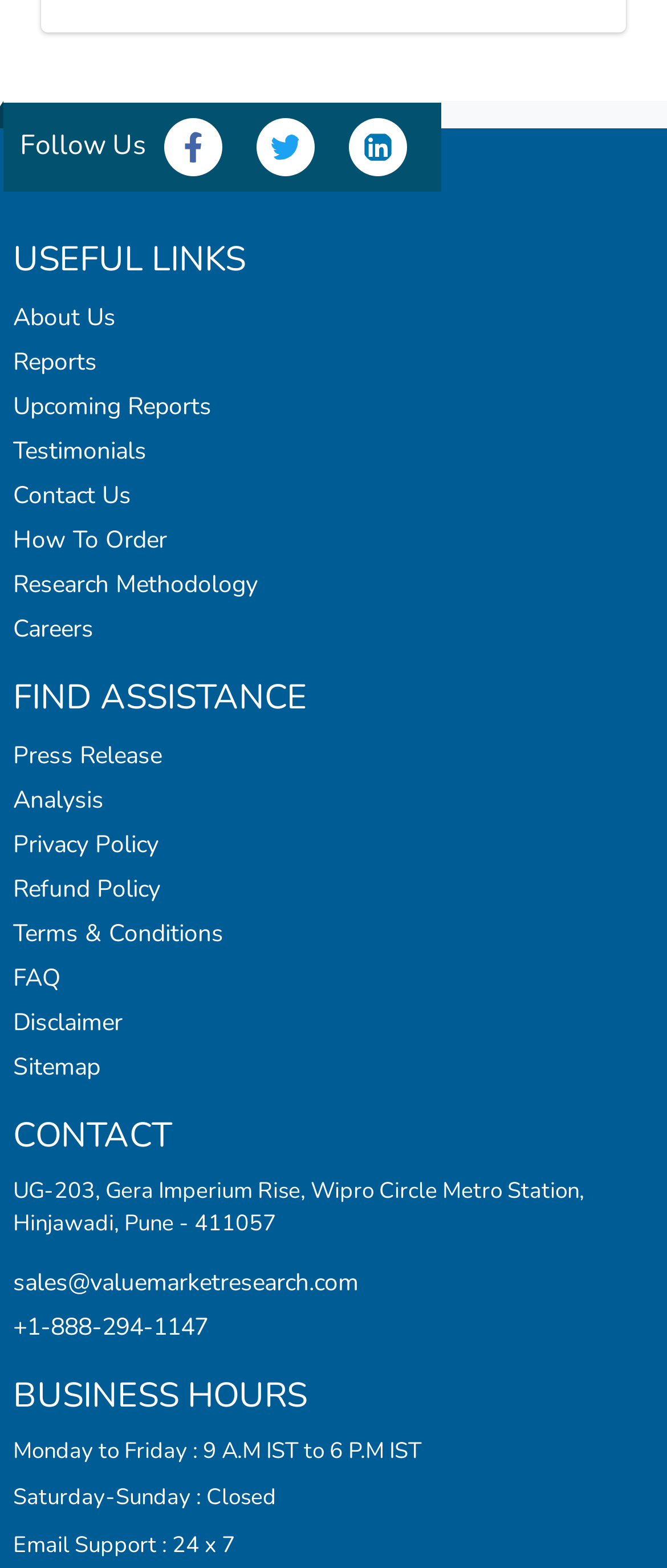What is the phone number for sales inquiries?
Use the information from the screenshot to give a comprehensive response to the question.

The phone number for sales inquiries is mentioned in the 'CONTACT' section, which is '+1-888-294-1147'.